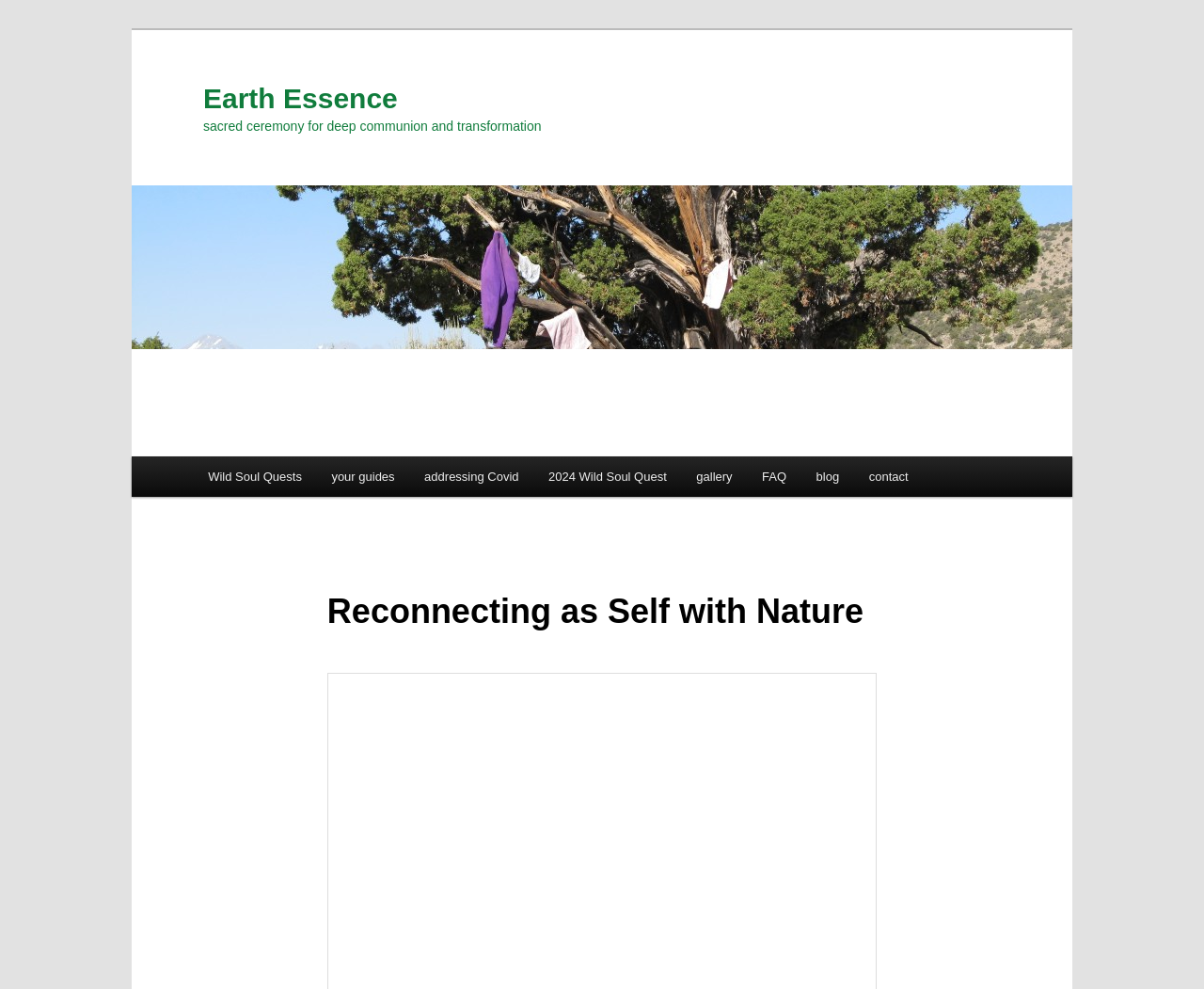Kindly respond to the following question with a single word or a brief phrase: 
How many links are present in the main menu?

7